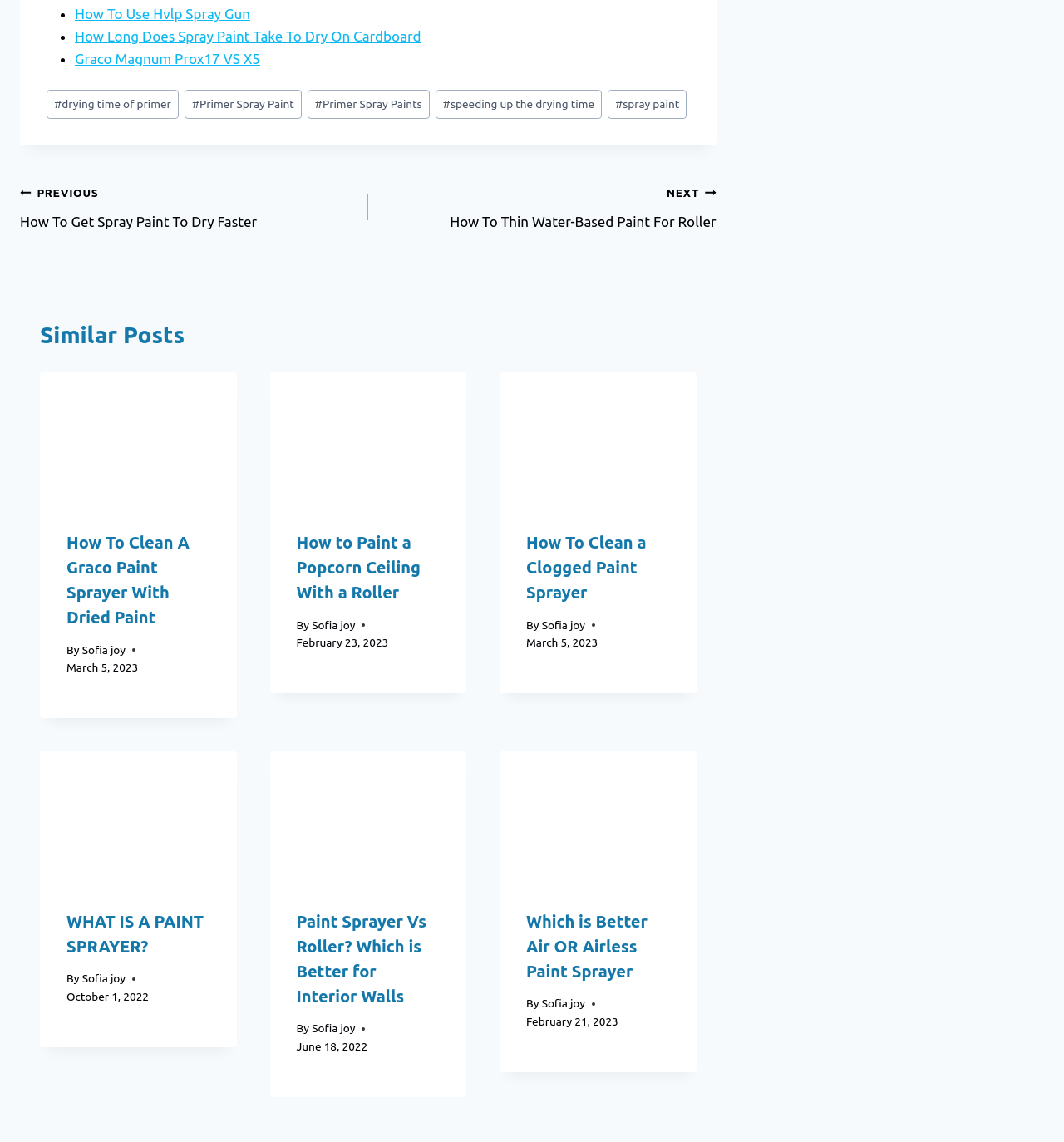Show me the bounding box coordinates of the clickable region to achieve the task as per the instruction: "Check 'Post Tags'".

[0.043, 0.076, 0.074, 0.11]